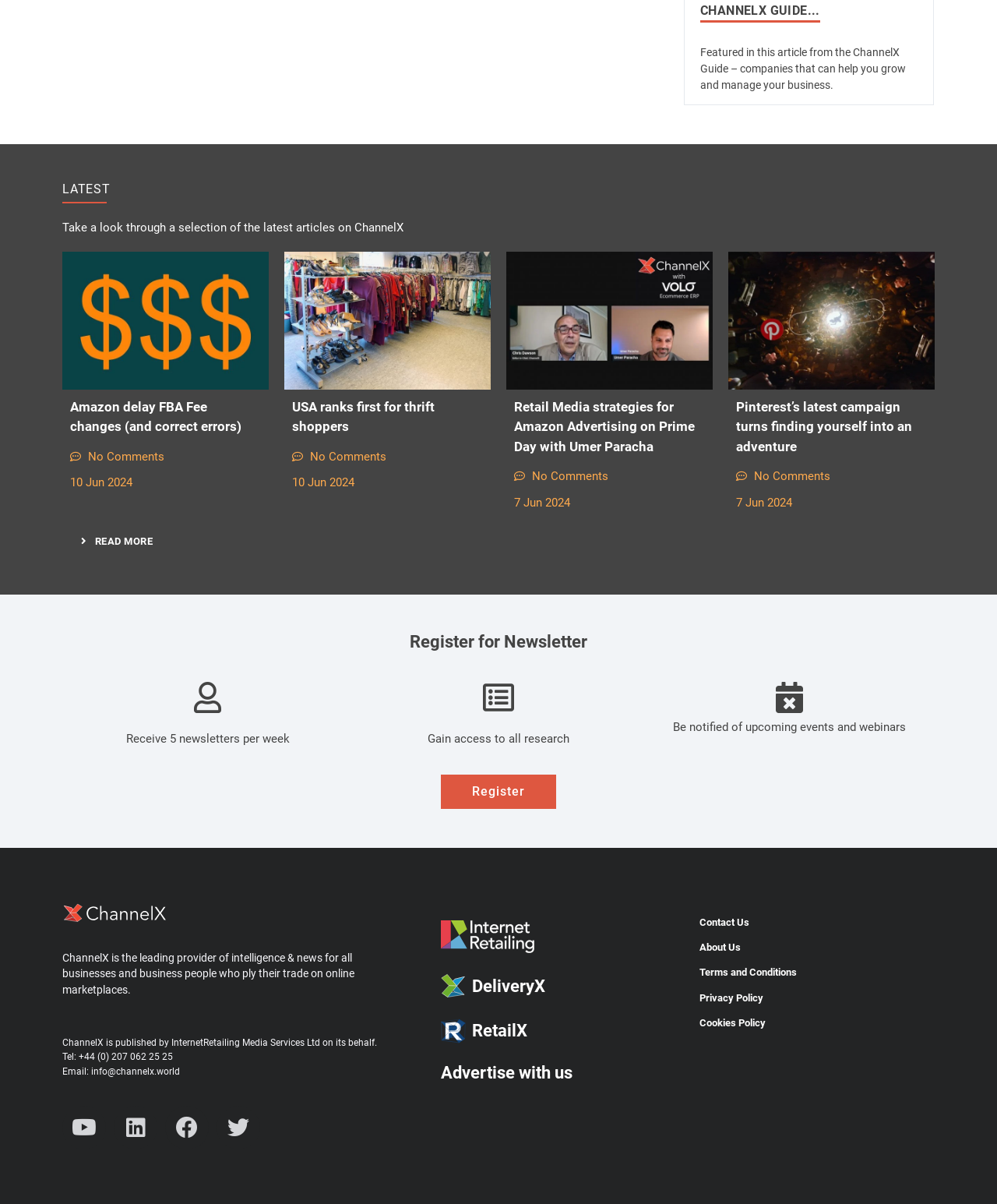Use a single word or phrase to respond to the question:
What is the name of the guide featured in this article?

ChannelX Guide